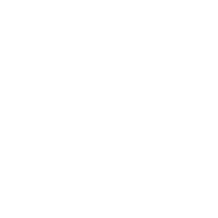What is Nuxe known for?
Give a single word or phrase answer based on the content of the image.

Combining natural and effective formulations